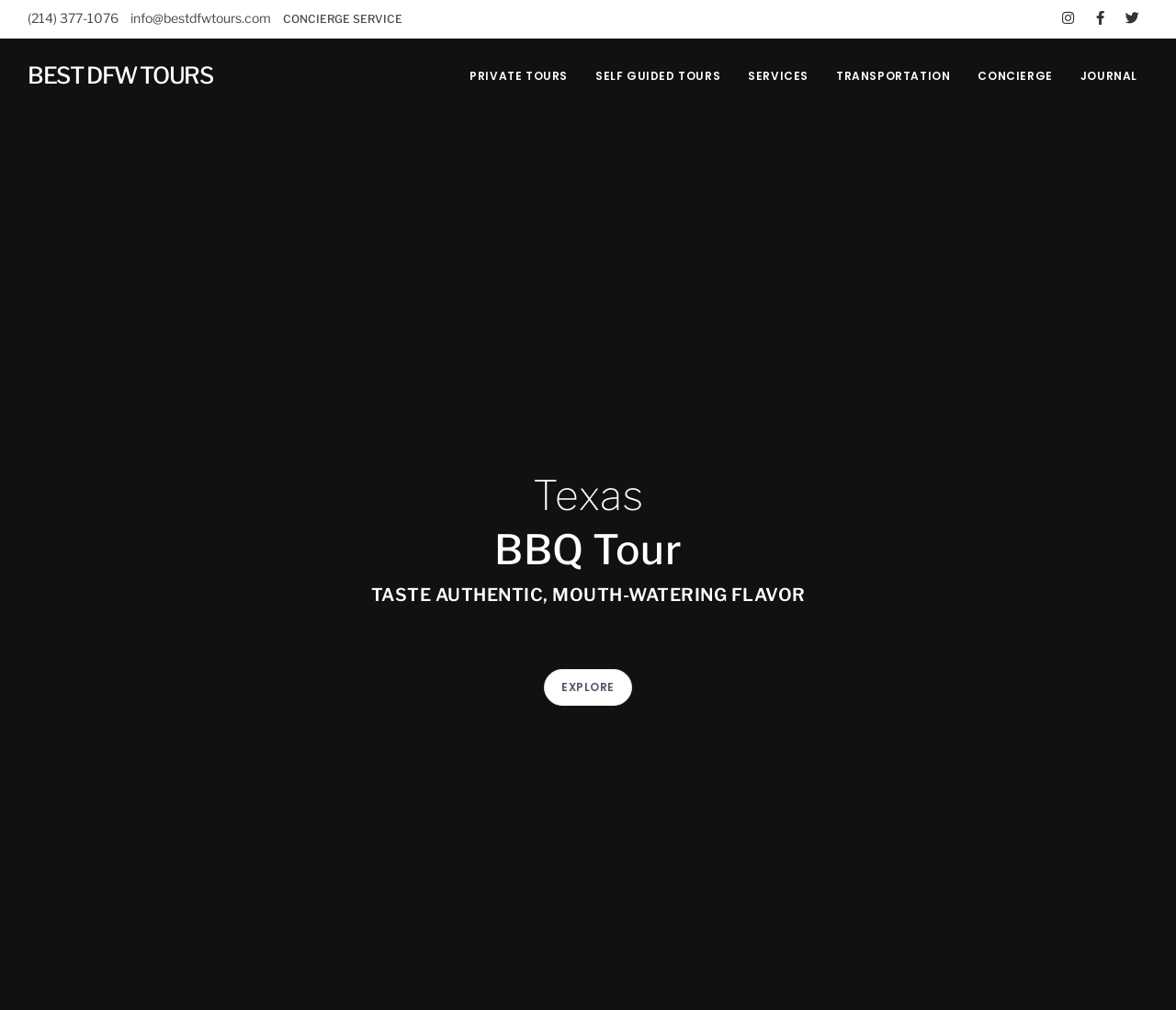Please determine the bounding box coordinates of the element to click on in order to accomplish the following task: "check journal". Ensure the coordinates are four float numbers ranging from 0 to 1, i.e., [left, top, right, bottom].

[0.909, 0.058, 0.977, 0.092]